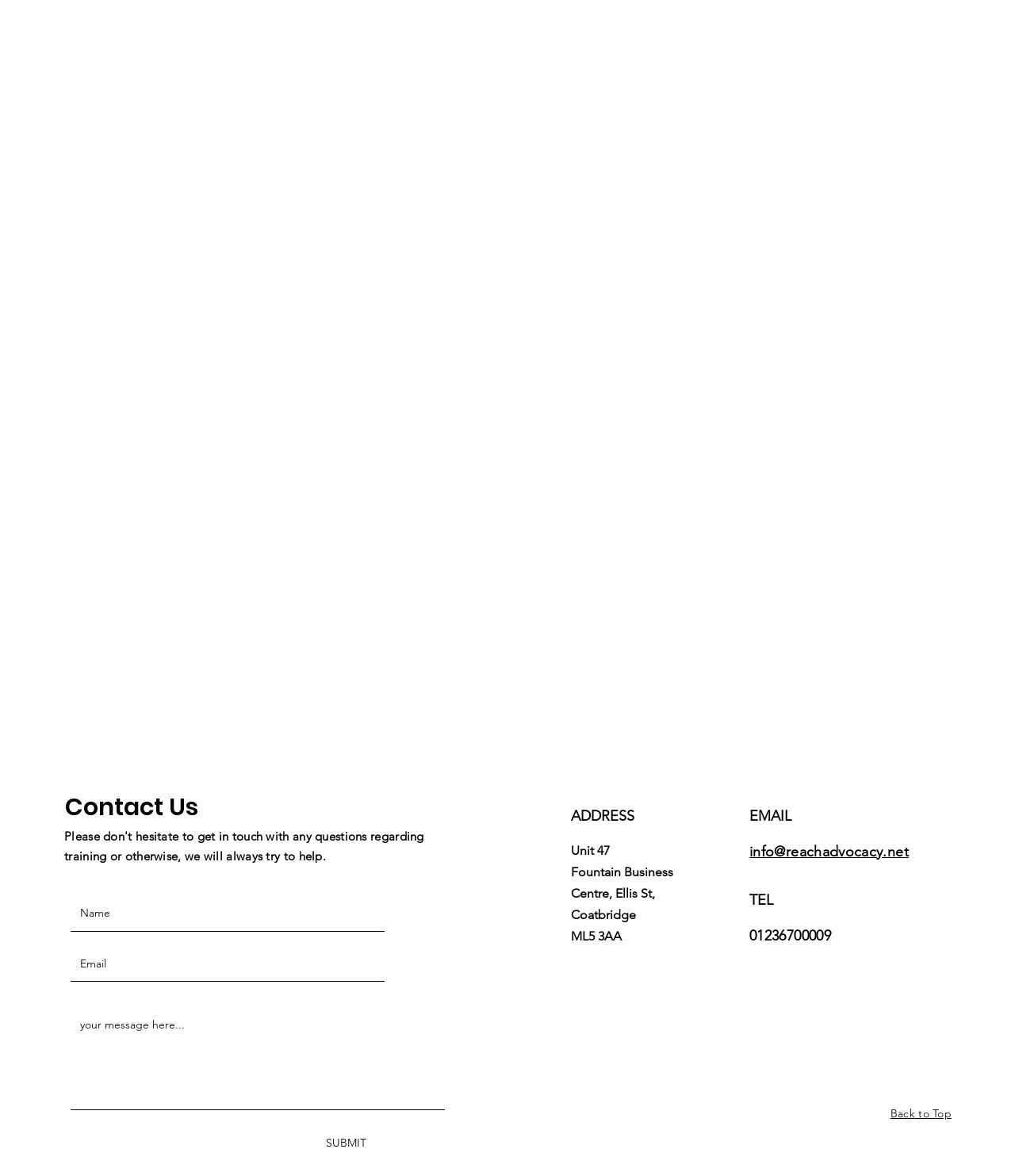Locate the bounding box coordinates of the item that should be clicked to fulfill the instruction: "View book details".

None